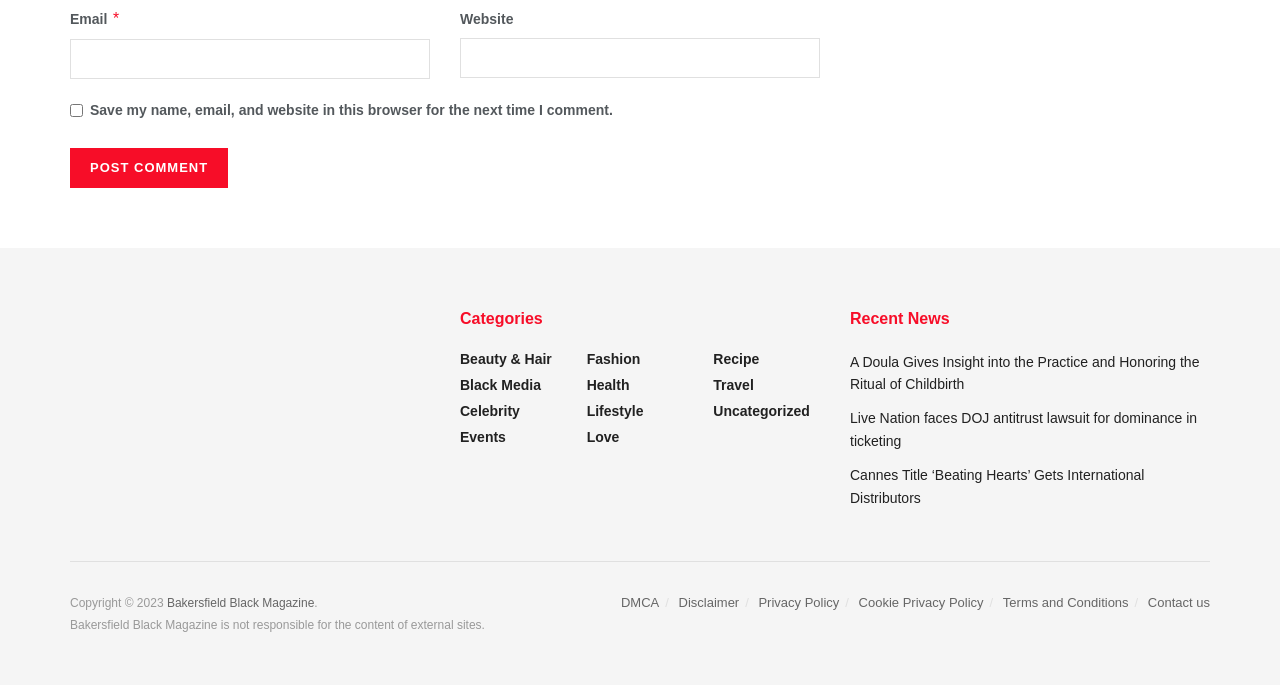What is the name of the magazine?
Answer the question with a thorough and detailed explanation.

The link 'Bakersfield Black Magazine' at the bottom of the webpage, along with the static text 'Copyright © 2023', suggests that the name of the magazine is Bakersfield Black Magazine.